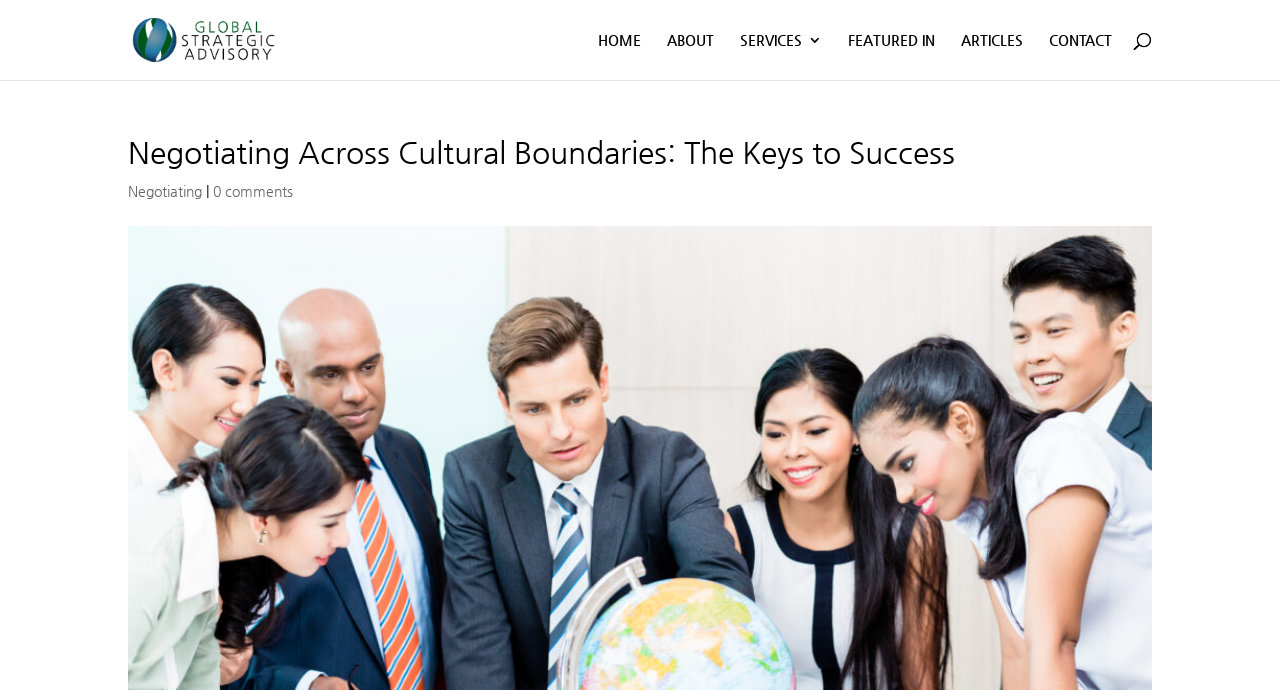Locate the bounding box coordinates of the area that needs to be clicked to fulfill the following instruction: "read Negotiating Across Cultural Boundaries article". The coordinates should be in the format of four float numbers between 0 and 1, namely [left, top, right, bottom].

[0.1, 0.265, 0.158, 0.288]